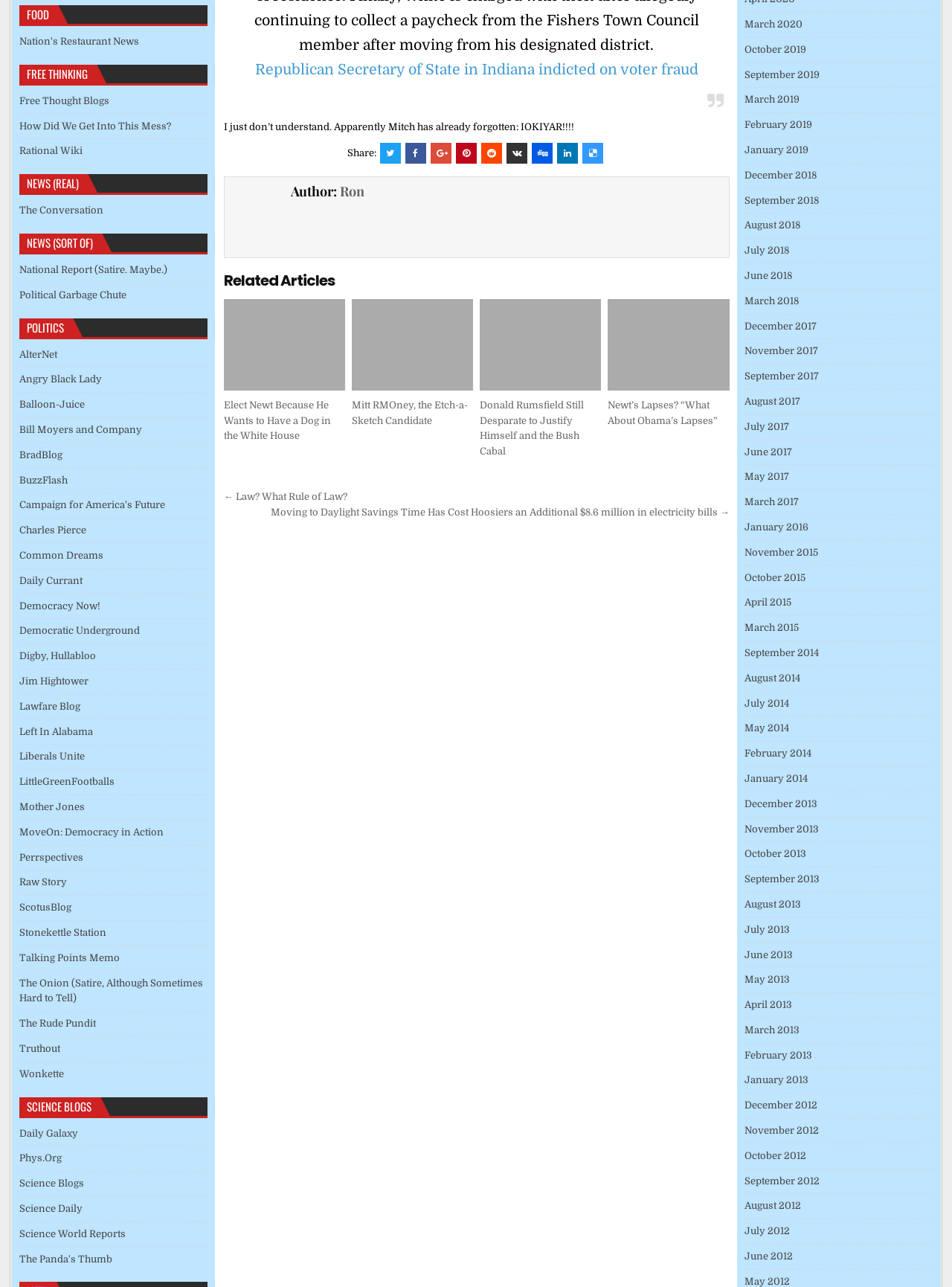Please answer the following question as detailed as possible based on the image: 
How many categories of links are available at the top left of the webpage?

There are 6 categories of links available at the top left of the webpage, which can be inferred from the headings 'FOOD', 'FREE THINKING', 'NEWS (REAL)', 'NEWS (SORT OF)', 'POLITICS', and 'SCIENCE BLOGS' located at the top left of the webpage.